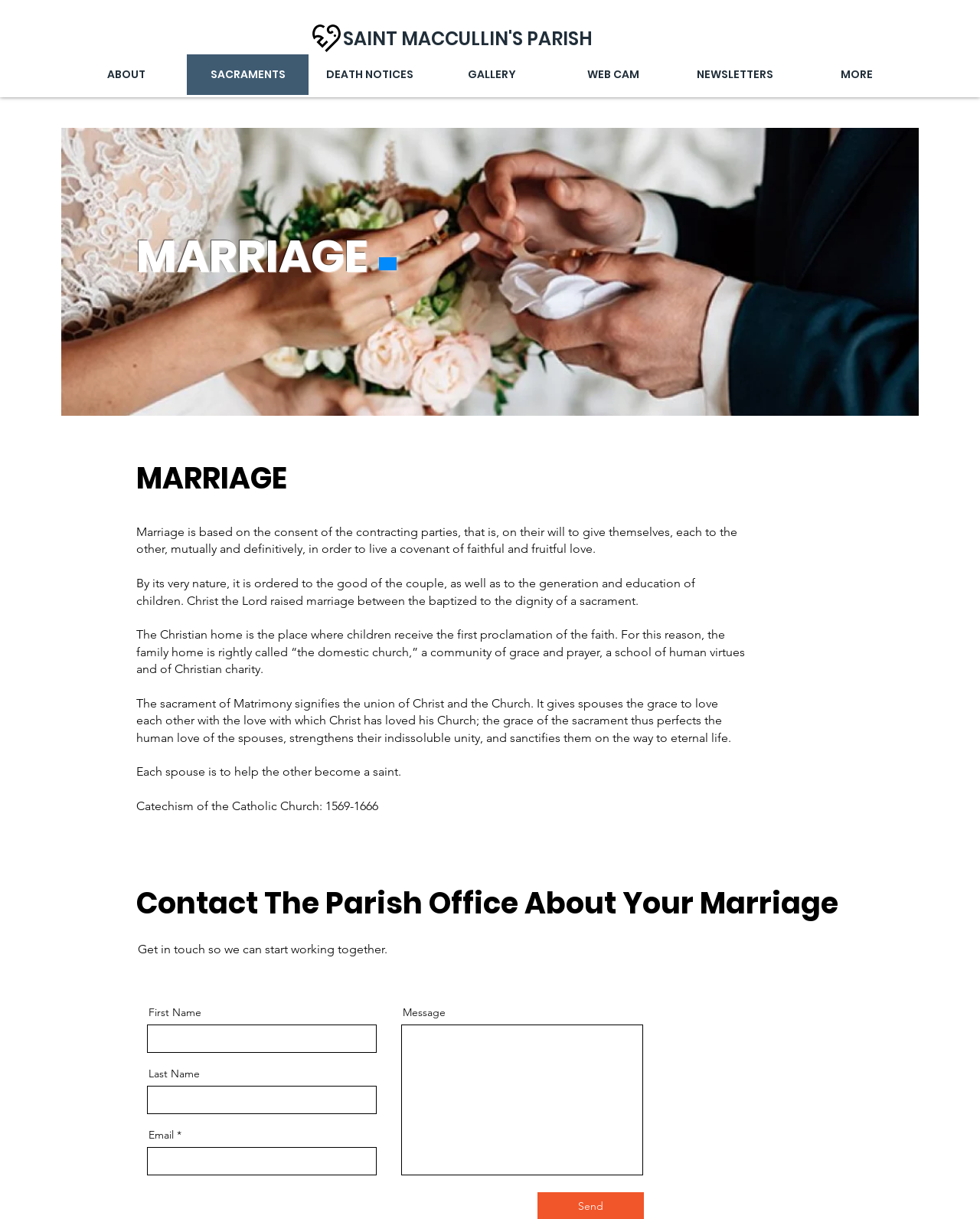What is the purpose of the form on this webpage?
Ensure your answer is thorough and detailed.

The form on this webpage is used to contact the parish office about one's marriage, as indicated by the heading 'Contact The Parish Office About Your Marriage' and the input fields for first name, last name, email, and message.